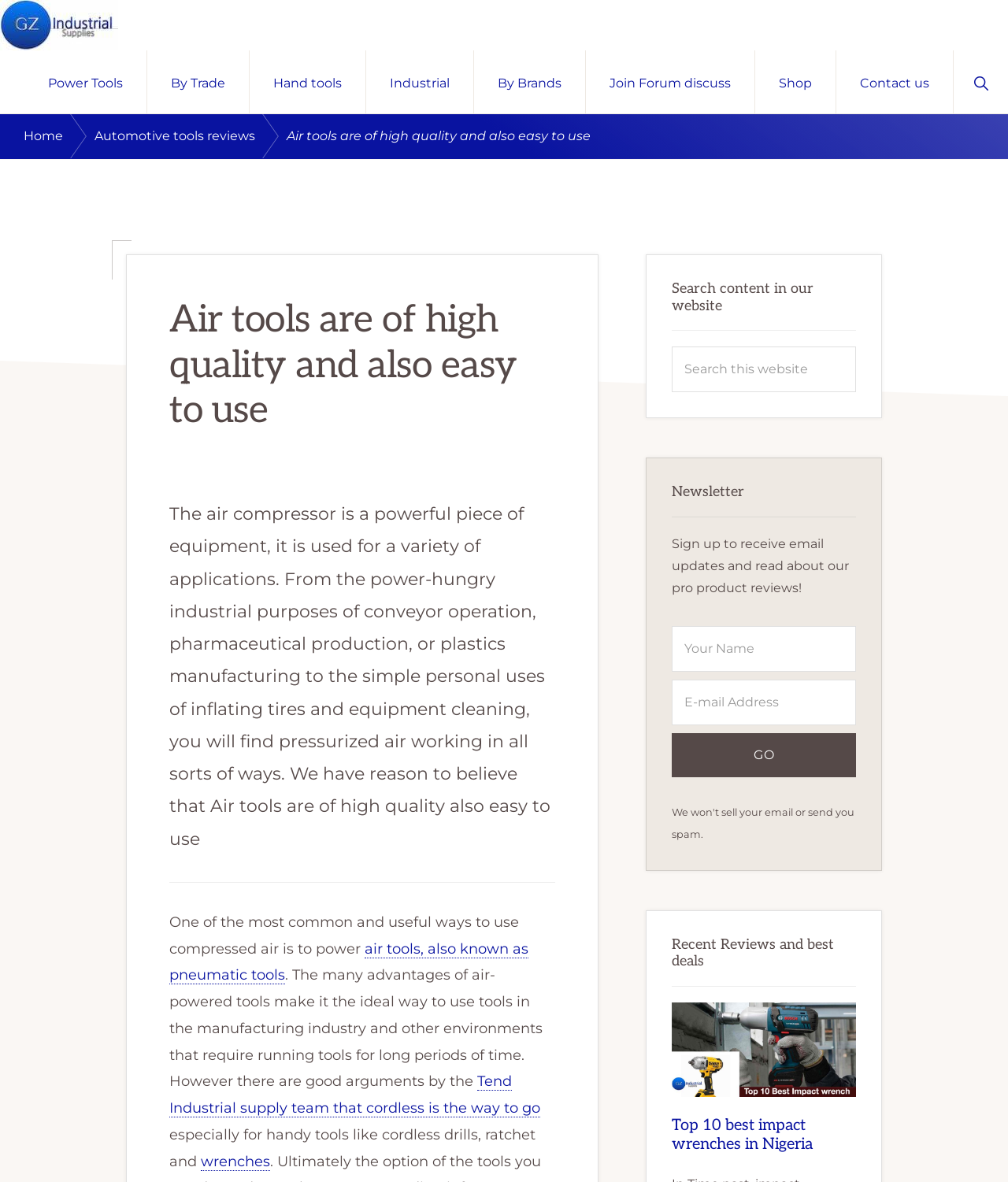Offer a meticulous caption that includes all visible features of the webpage.

This webpage is about air tools and their applications. At the top, there are three "Skip to" links, followed by a link to "GZ Industrial Supplies Product reviews" with an accompanying image. Below this, there is a navigation menu with links to "Power Tools", "By Trade", "Hand tools", "Industrial", "By Brands", "Join Forum discuss", "Shop", and "Contact us". 

To the right of the navigation menu, there is a breadcrumb trail showing the current page's location, with links to "Home" and "Automotive tools reviews". Below this, there is a heading that reads "Air tools are of high quality and also easy to use", followed by a paragraph of text describing the uses of air compressors. 

The main content of the page is divided into two columns. The left column contains a heading "Primary Sidebar" and several sections, including a search bar, a newsletter sign-up form, and a section titled "Recent Reviews and best deals" with a link to "Top 10 best impact wrenches in Nigeria". 

The right column contains the main article, which discusses the advantages of air-powered tools and their applications. There are several links within the article, including one to "air tools, also known as pneumatic tools" and another to the "Tend Industrial supply team" discussing the benefits of cordless tools.

At the bottom of the page, there is a section titled "Explore more" with three links to "JOIN OUR REVIEW TEAM", "GET INSPIRATION", and "GET CONNECTED". Below this, there is a footer section with links to "GZ Industrial Supplies Nigeria", a copyright notice, and a "Keep In Touch" section with links to the company's social media profiles.